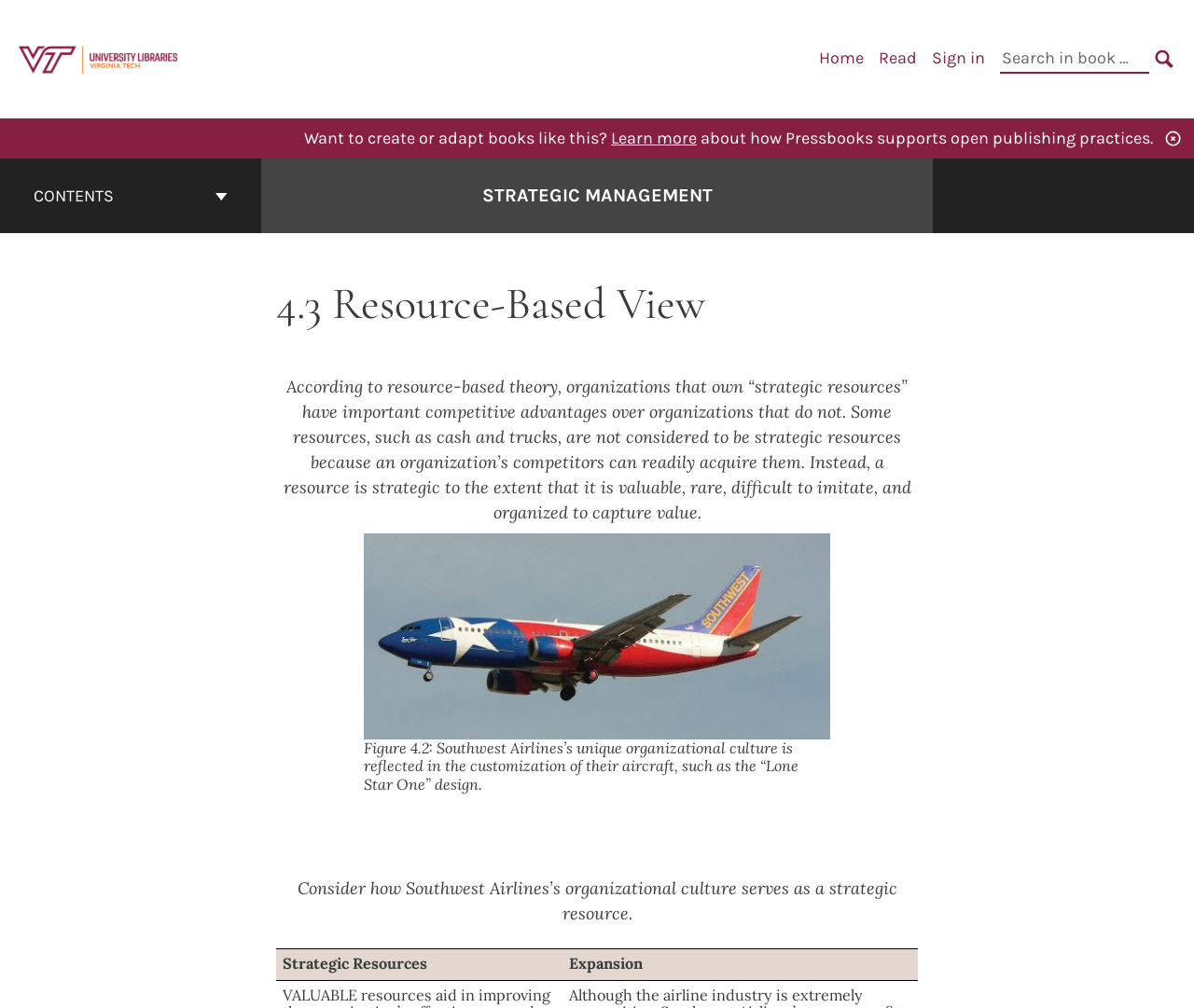Show the bounding box coordinates for the HTML element as described: "aria-label="Pressbooks at Virginia Tech"".

[0.012, 0.048, 0.153, 0.066]